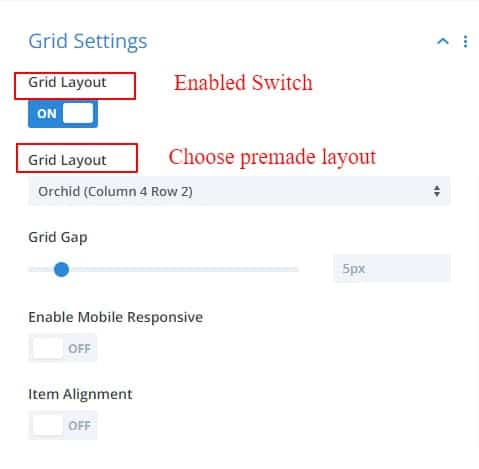What is the purpose of the 'Grid Gap' setting?
Using the image, respond with a single word or phrase.

Adjust space between grid items